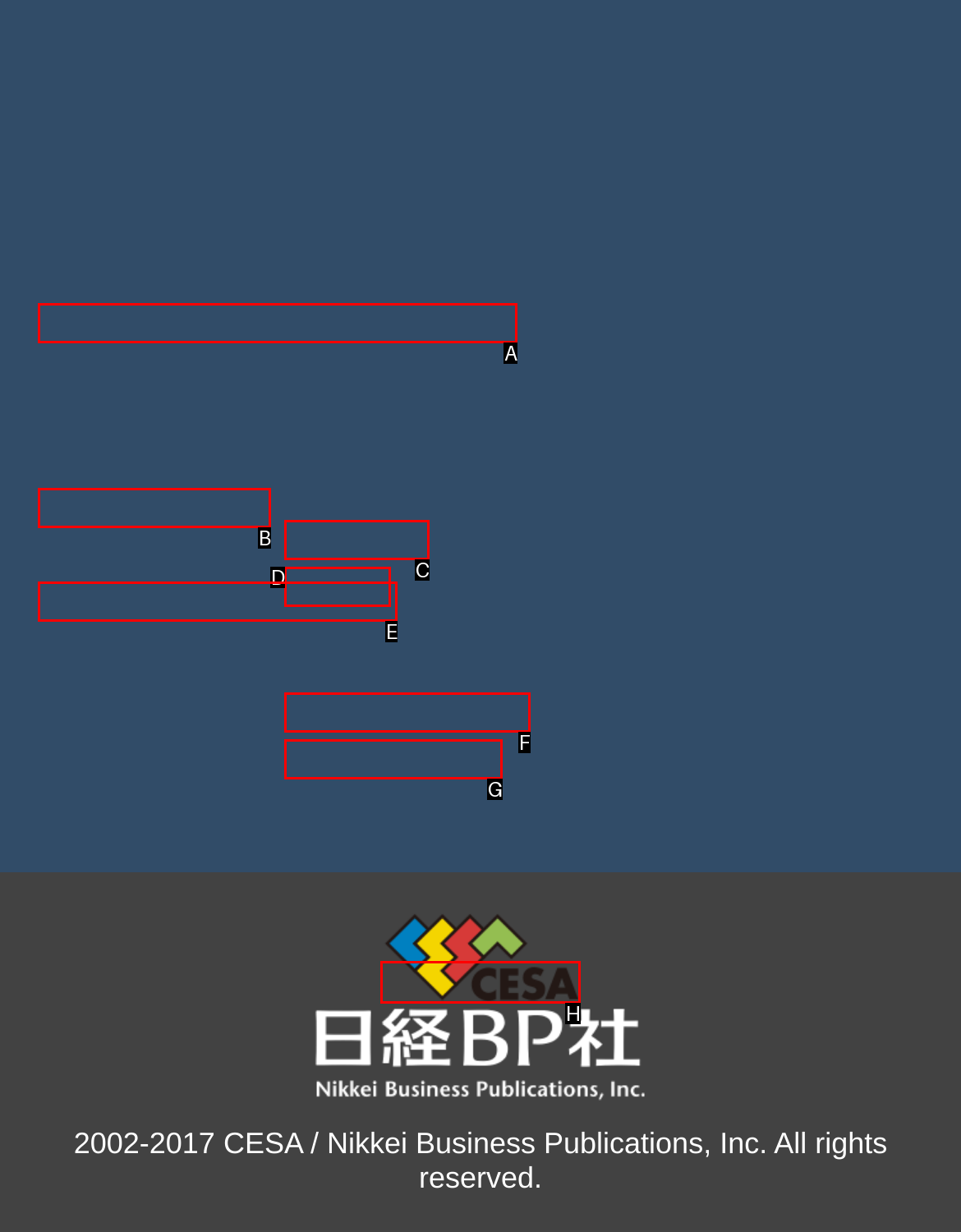From the given options, choose the one to complete the task: Contact the organizers
Indicate the letter of the correct option.

C